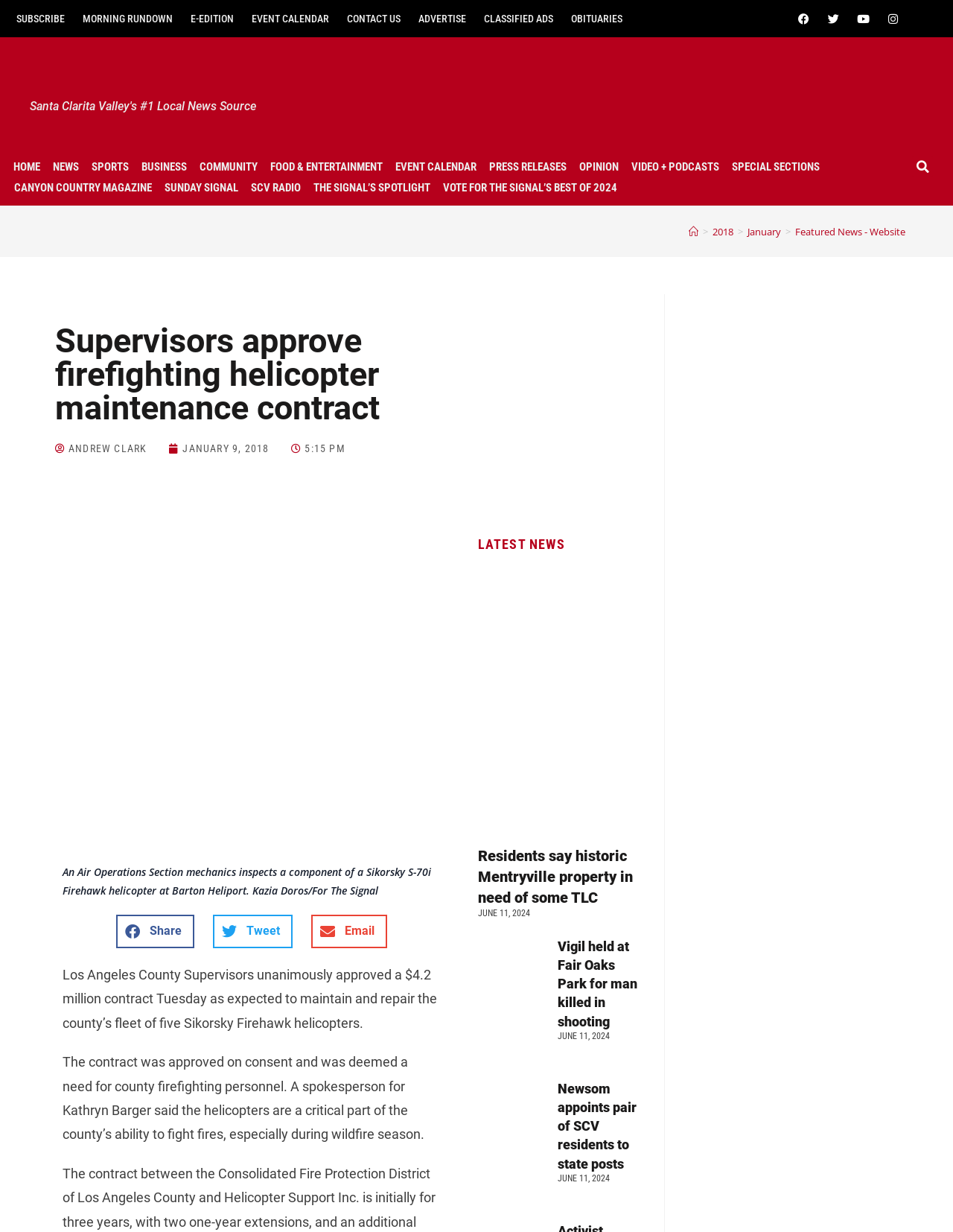Please provide the bounding box coordinates for the element that needs to be clicked to perform the instruction: "View the article about historic Mentryville property". The coordinates must consist of four float numbers between 0 and 1, formatted as [left, top, right, bottom].

[0.501, 0.464, 0.67, 0.68]